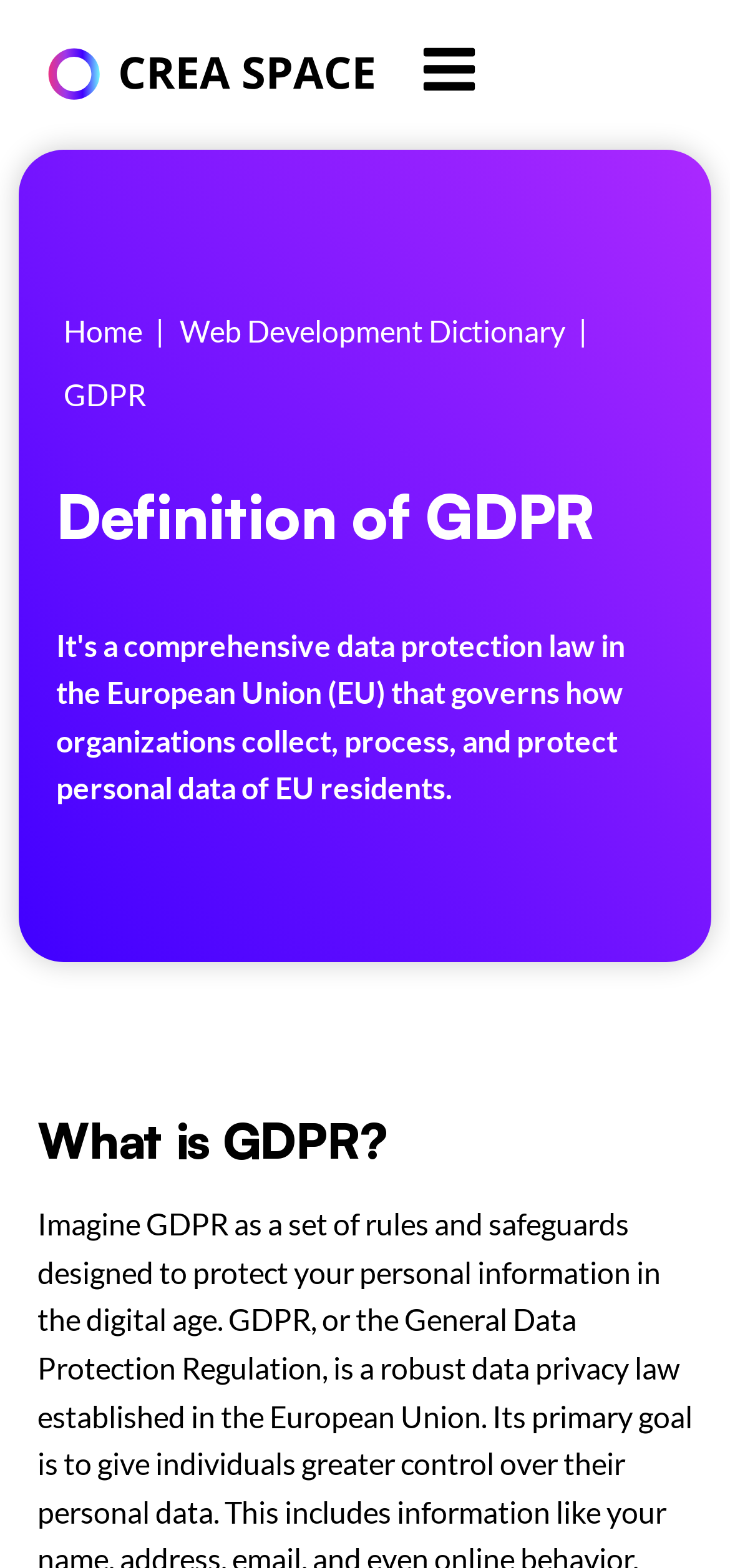Given the element description: "Home", predict the bounding box coordinates of this UI element. The coordinates must be four float numbers between 0 and 1, given as [left, top, right, bottom].

[0.087, 0.199, 0.195, 0.222]